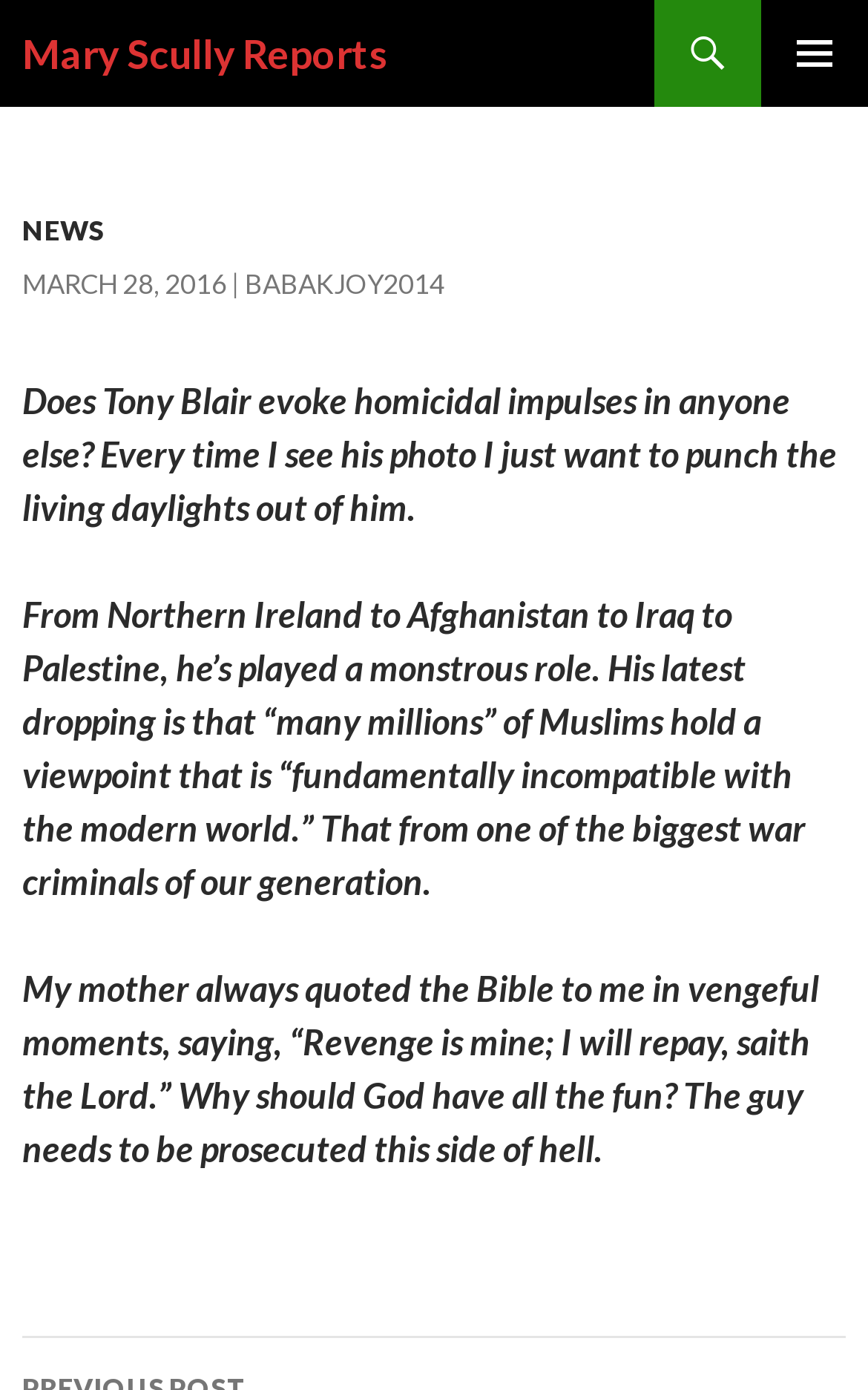Please extract the title of the webpage.

Mary Scully Reports